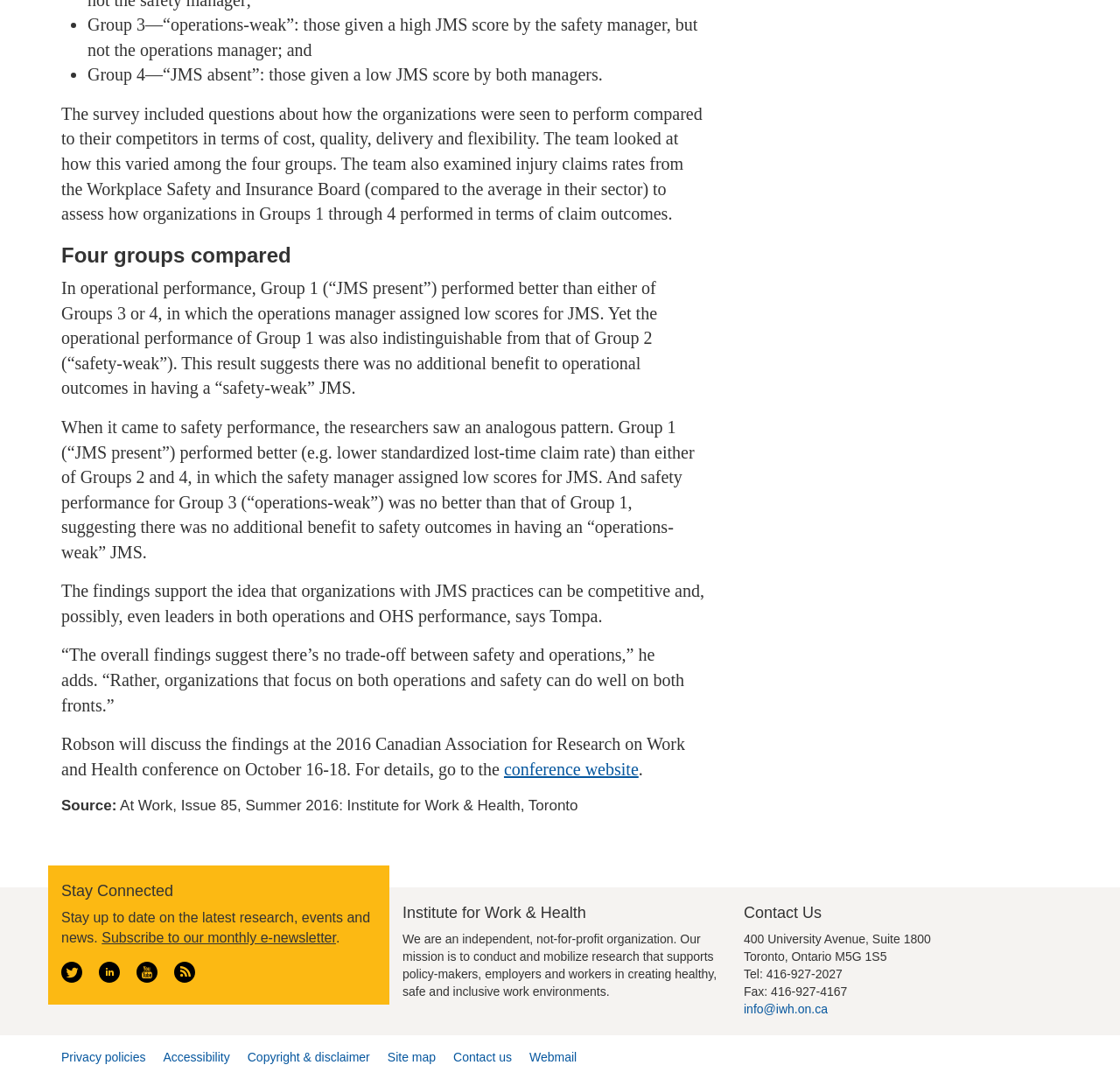Provide the bounding box coordinates for the UI element that is described by this text: "conference website". The coordinates should be in the form of four float numbers between 0 and 1: [left, top, right, bottom].

[0.45, 0.704, 0.57, 0.722]